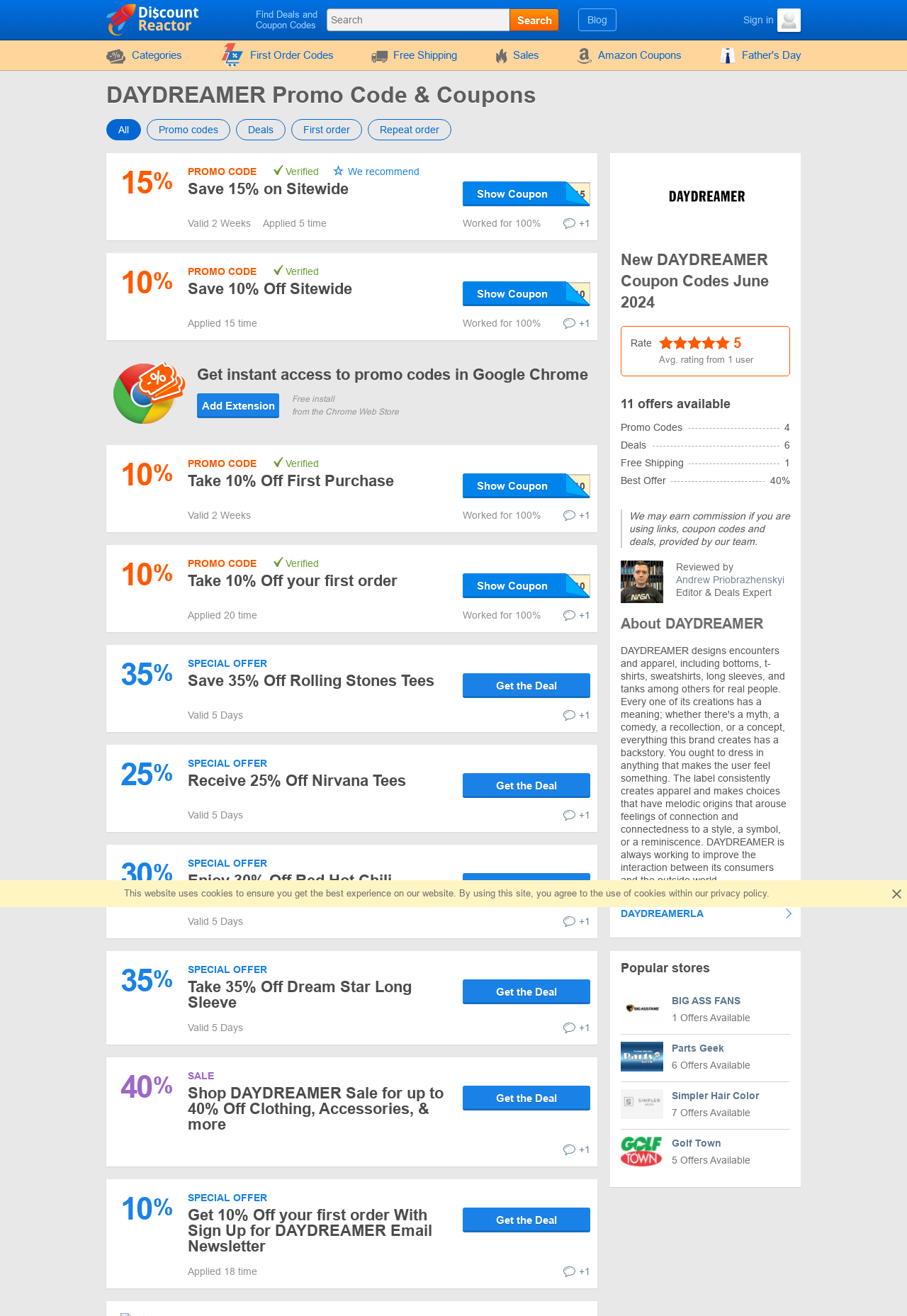What is the purpose of the 'Add Extension' button?
Using the image, provide a concise answer in one word or a short phrase.

Get instant access to promo codes